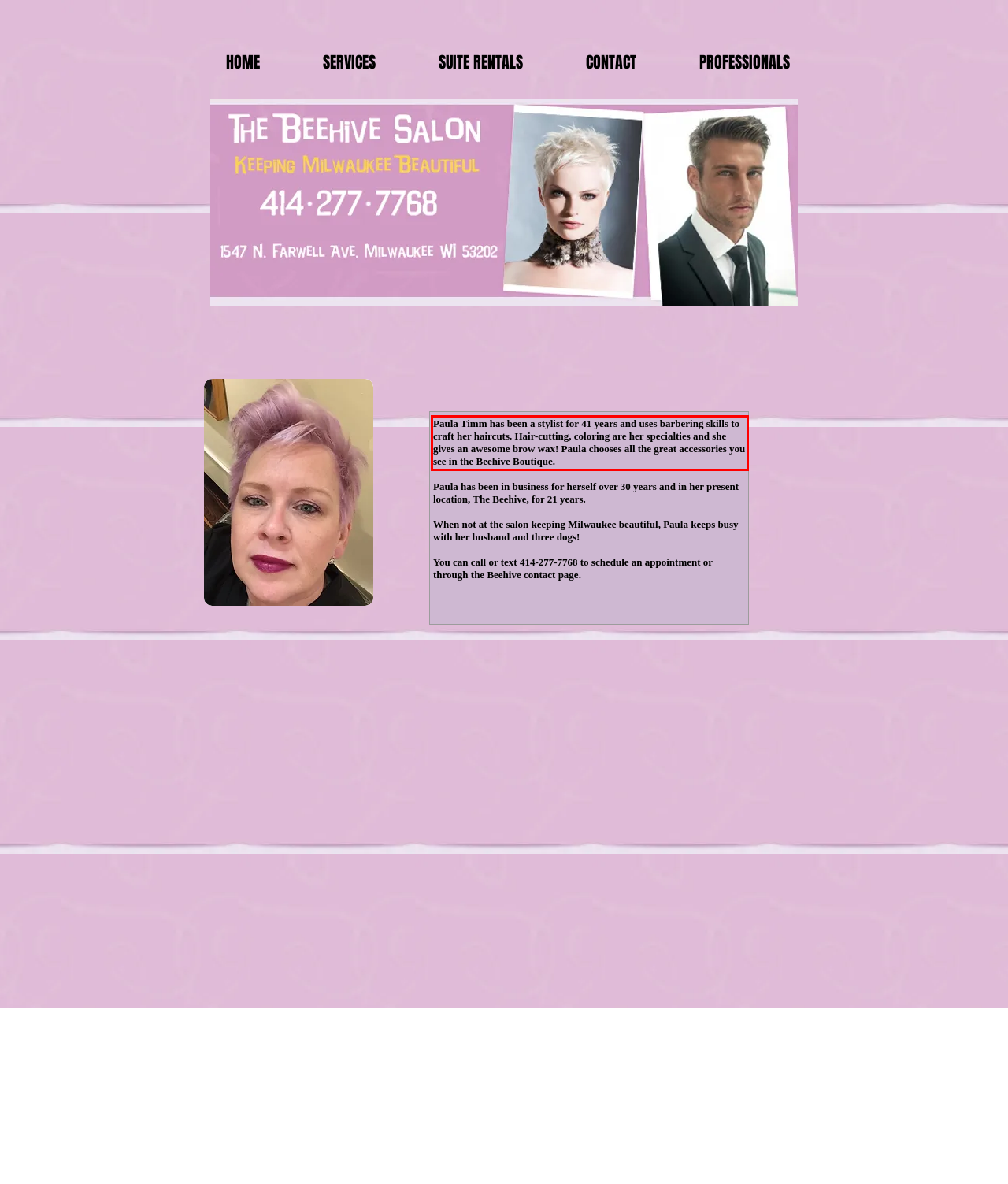Given the screenshot of the webpage, identify the red bounding box, and recognize the text content inside that red bounding box.

Paula Timm has been a stylist for 41 years and uses barbering skills to craft her haircuts. Hair-cutting, coloring are her specialties and she gives an awesome brow wax! Paula chooses all the great accessories you see in the Beehive Boutique.